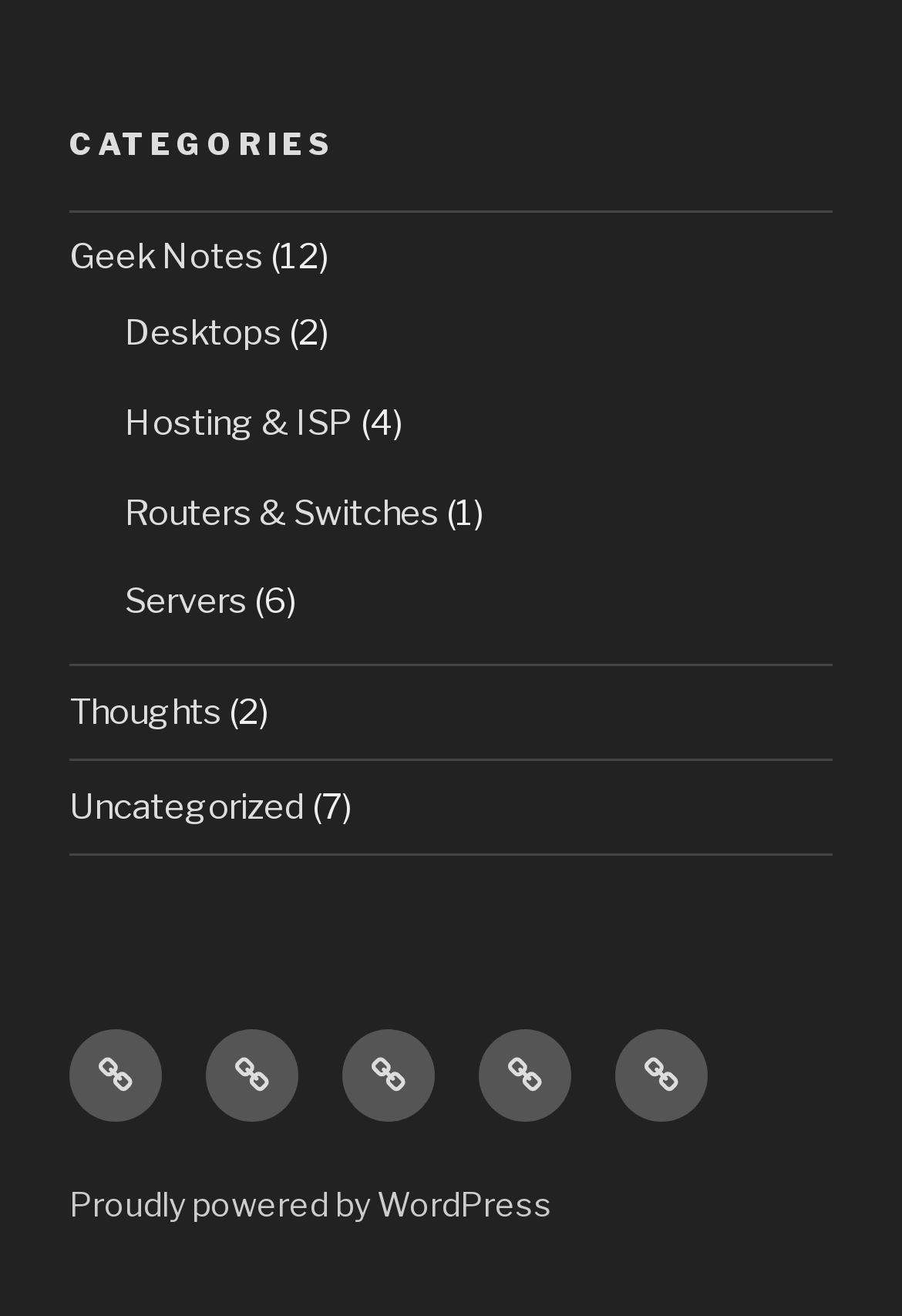Please determine the bounding box coordinates of the element to click on in order to accomplish the following task: "read Thoughts". Ensure the coordinates are four float numbers ranging from 0 to 1, i.e., [left, top, right, bottom].

[0.077, 0.525, 0.246, 0.557]